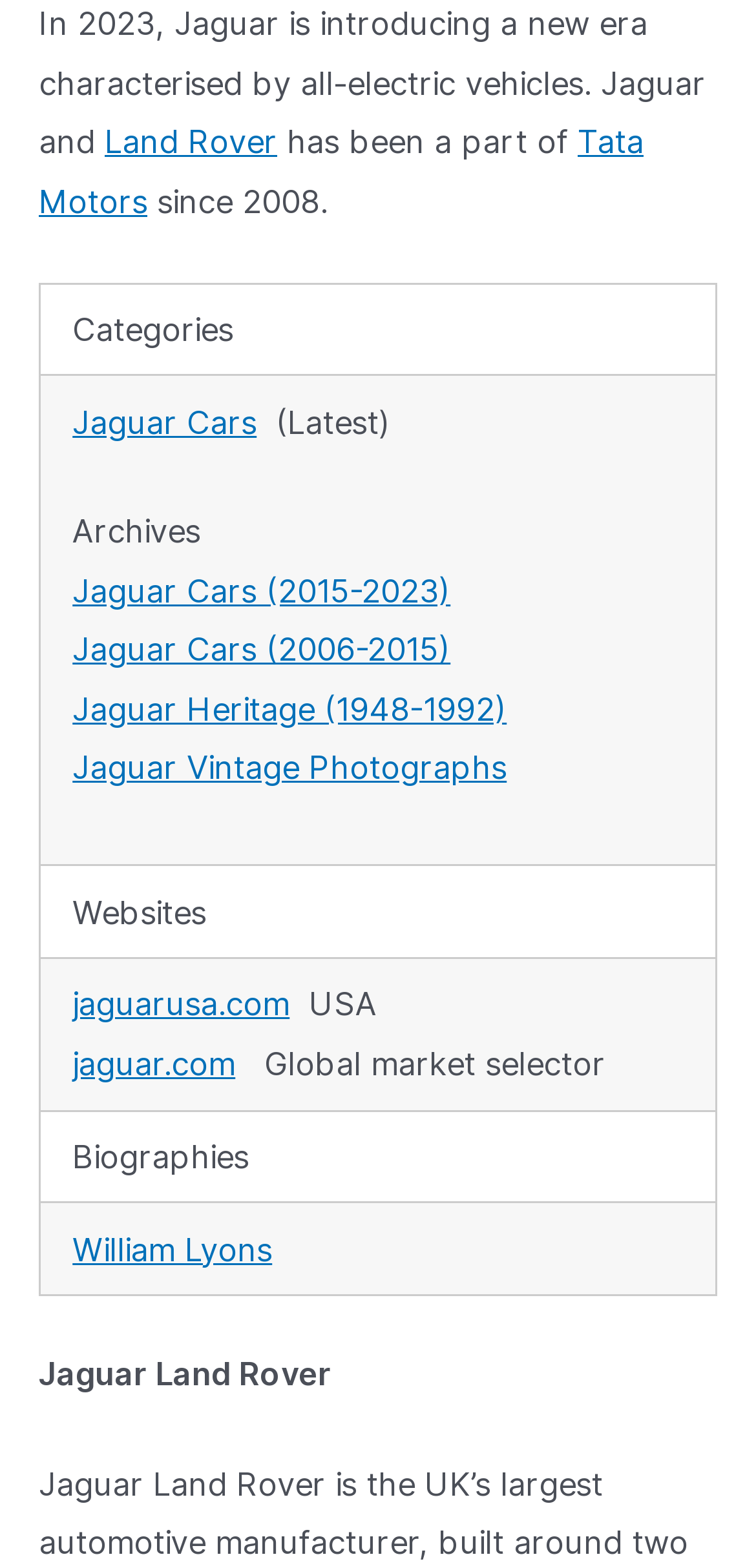Pinpoint the bounding box coordinates of the area that must be clicked to complete this instruction: "Explore Jaguar Heritage".

[0.096, 0.44, 0.67, 0.464]